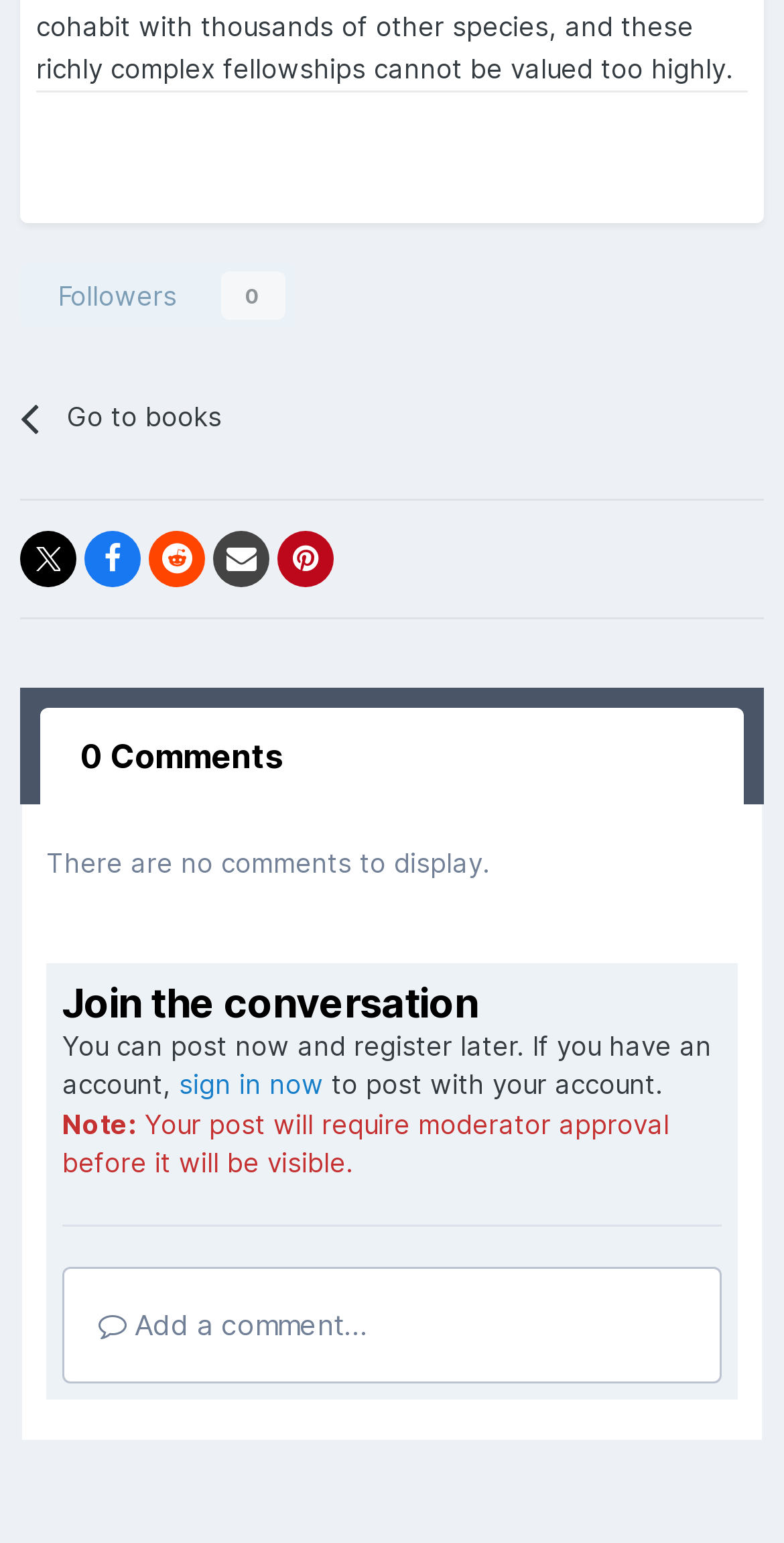What is required for a post to be visible?
Answer the question with a single word or phrase derived from the image.

Moderator approval